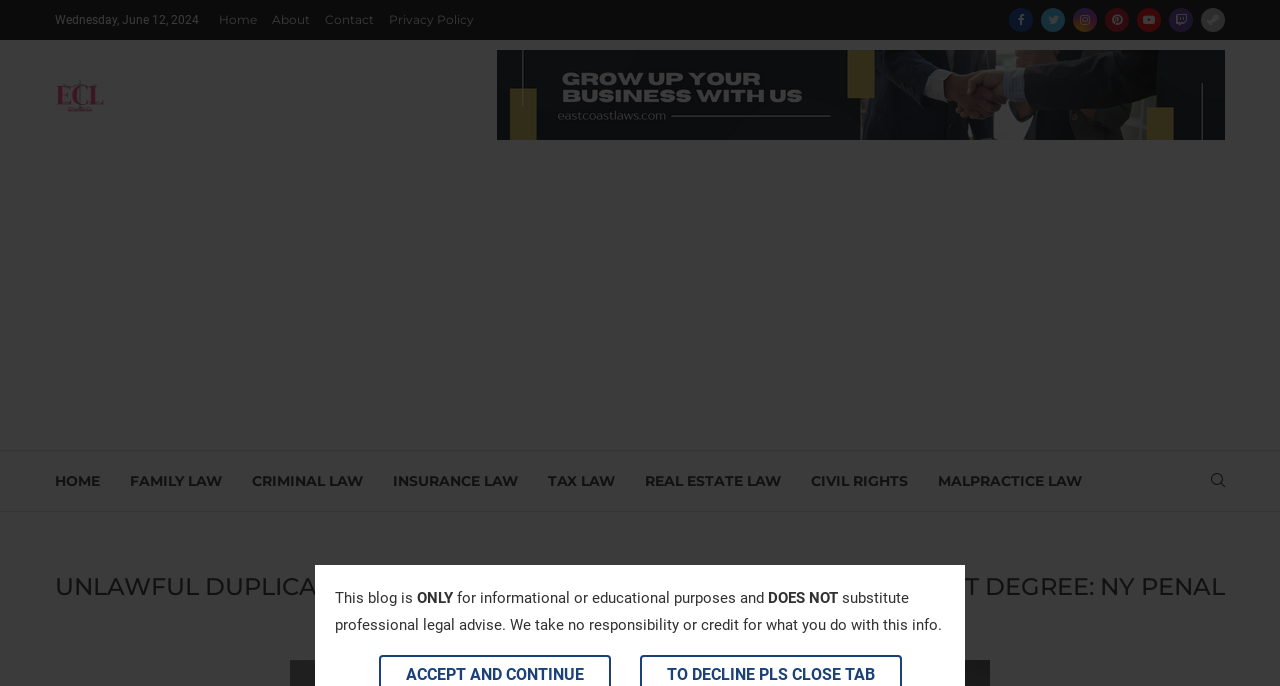Provide a short, one-word or phrase answer to the question below:
What is the purpose of the search button?

To search the website